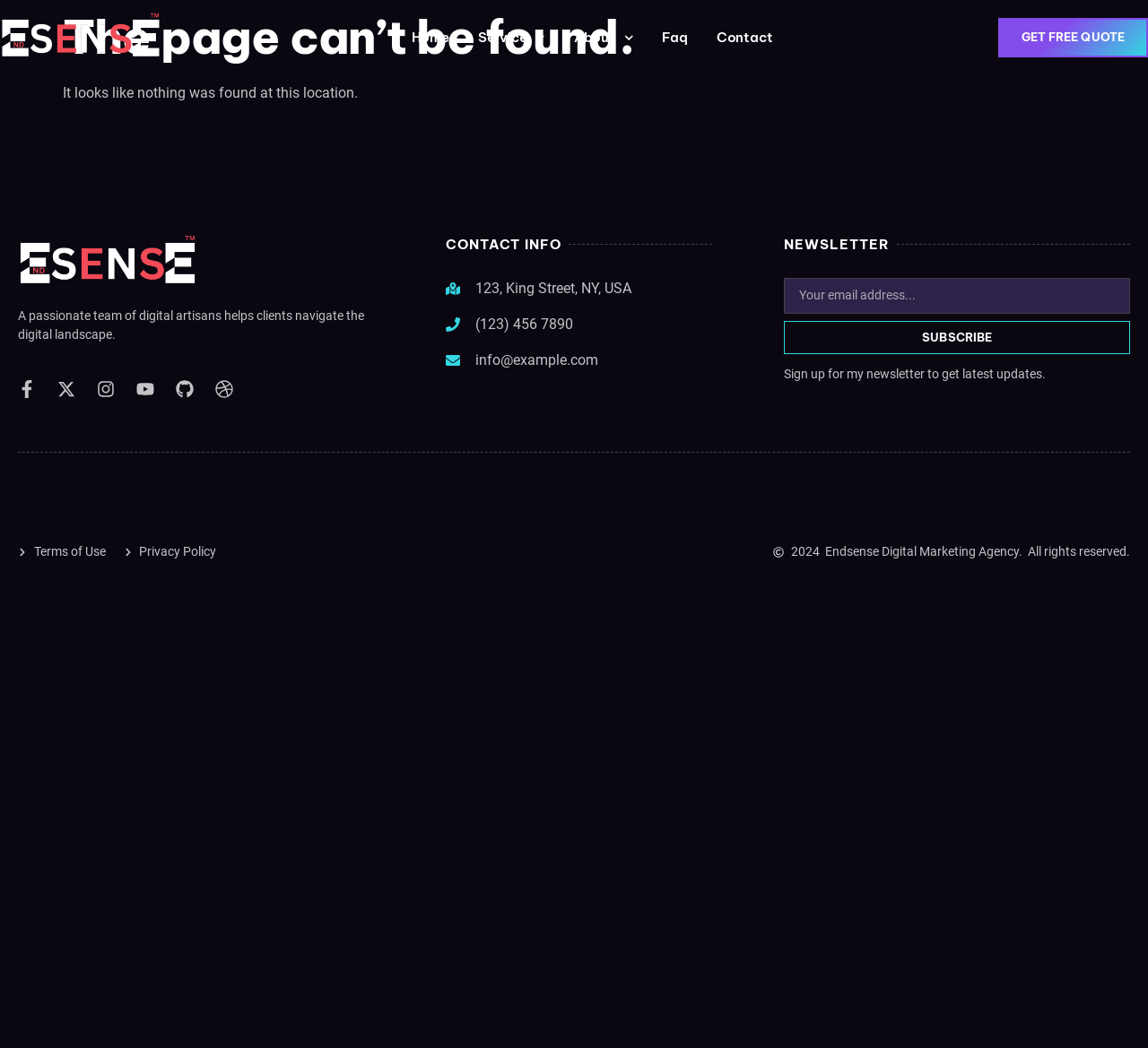Bounding box coordinates should be provided in the format (top-left x, top-left y, bottom-right x, bottom-right y) with all values between 0 and 1. Identify the bounding box for this UI element: Home

[0.347, 0.017, 0.402, 0.055]